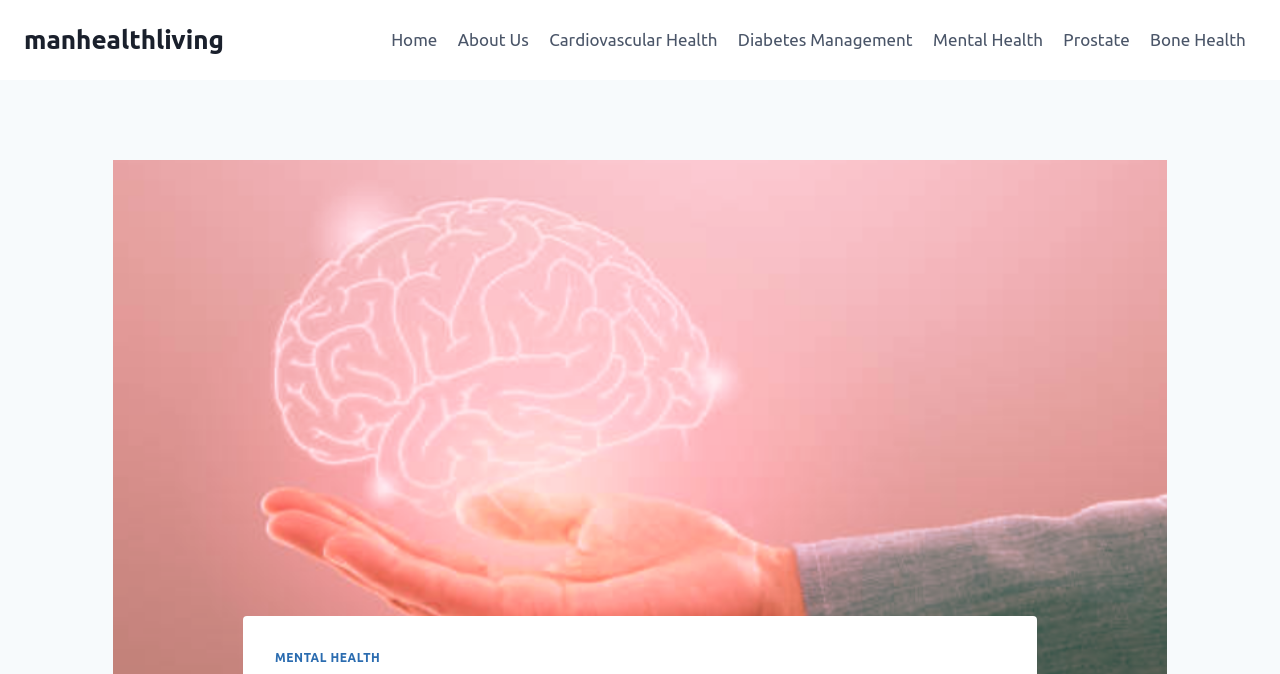Please determine the bounding box coordinates of the element's region to click in order to carry out the following instruction: "read about mental health". The coordinates should be four float numbers between 0 and 1, i.e., [left, top, right, bottom].

[0.215, 0.966, 0.297, 0.986]